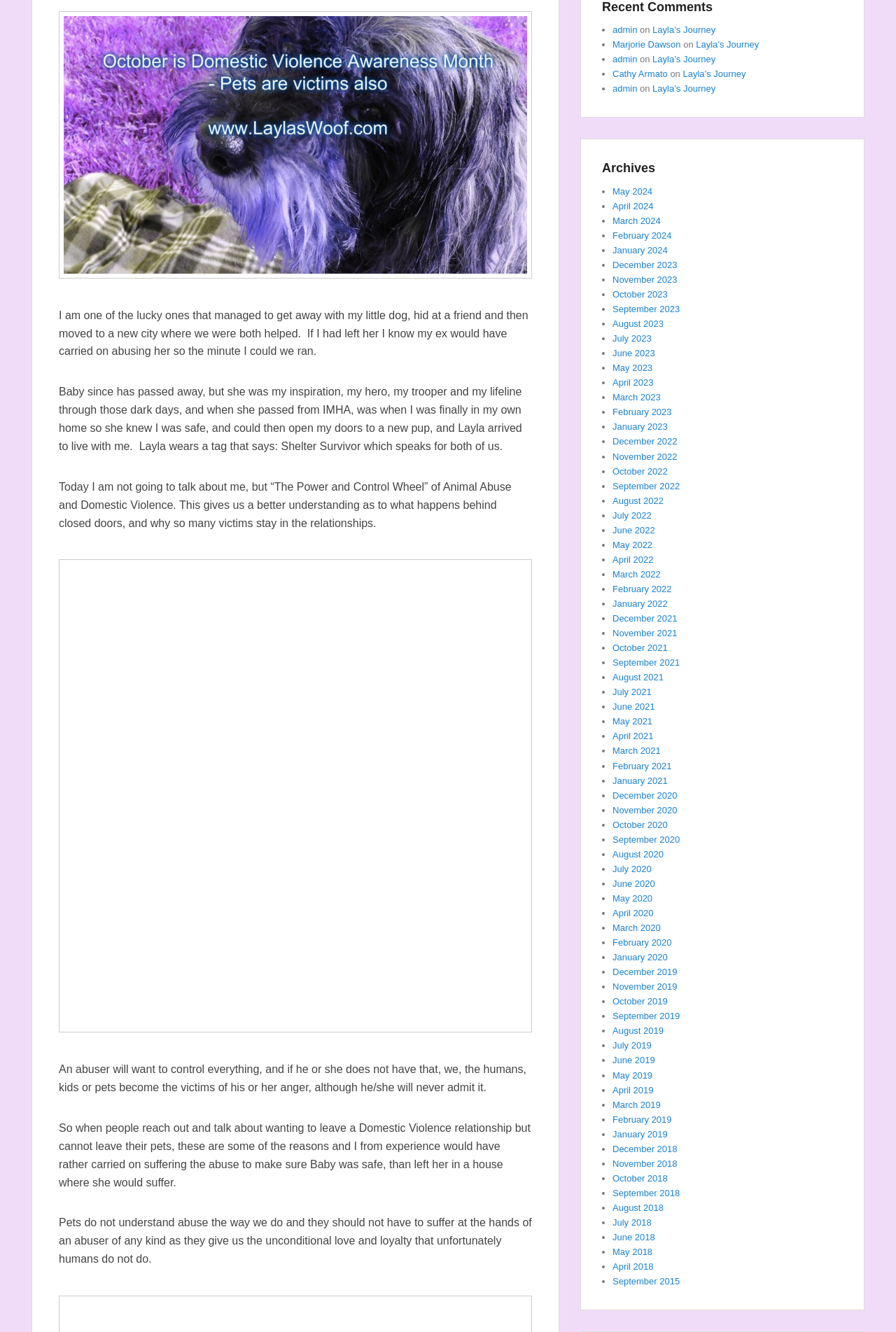Please identify the bounding box coordinates of the region to click in order to complete the task: "explore 'The Power and Control Wheel' of Animal Abuse and Domestic Violence". The coordinates must be four float numbers between 0 and 1, specified as [left, top, right, bottom].

[0.066, 0.361, 0.571, 0.397]